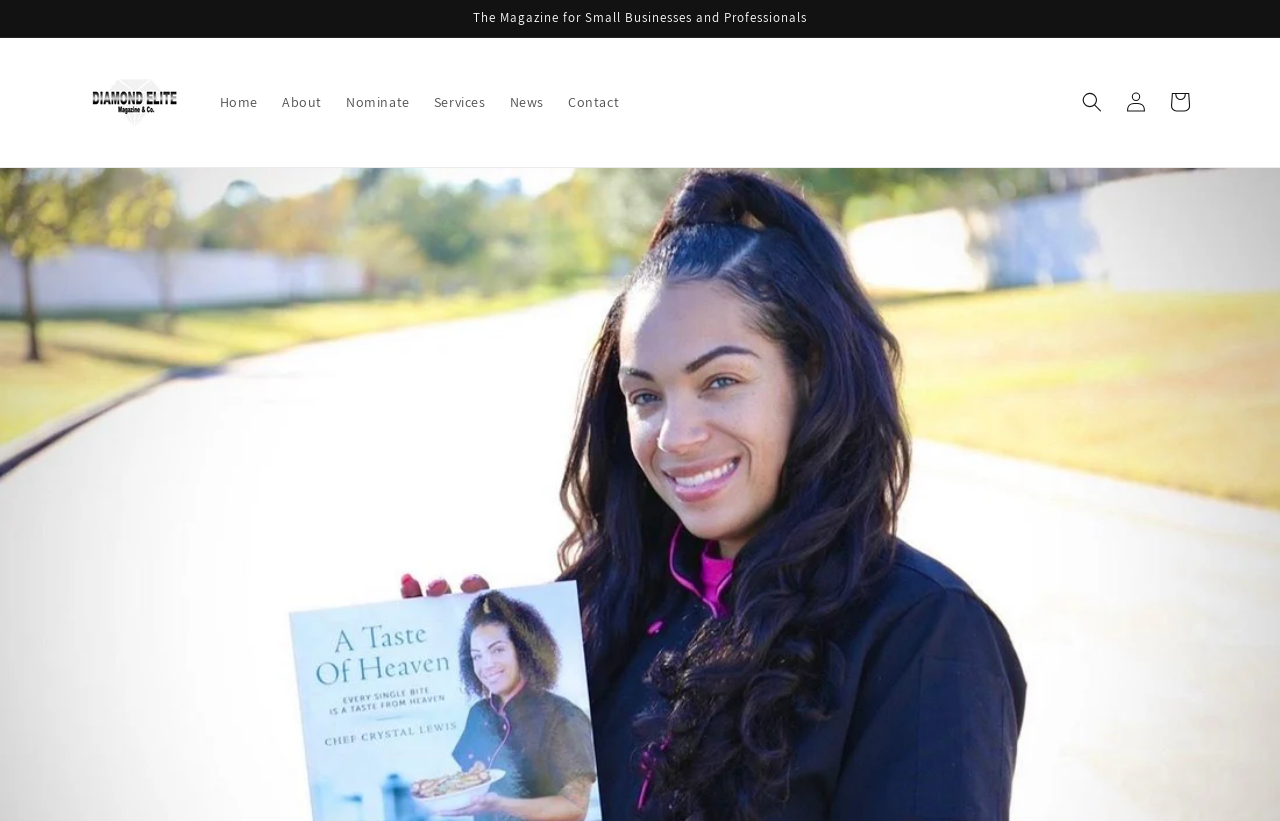Determine the bounding box for the described UI element: "About".

[0.211, 0.099, 0.261, 0.15]